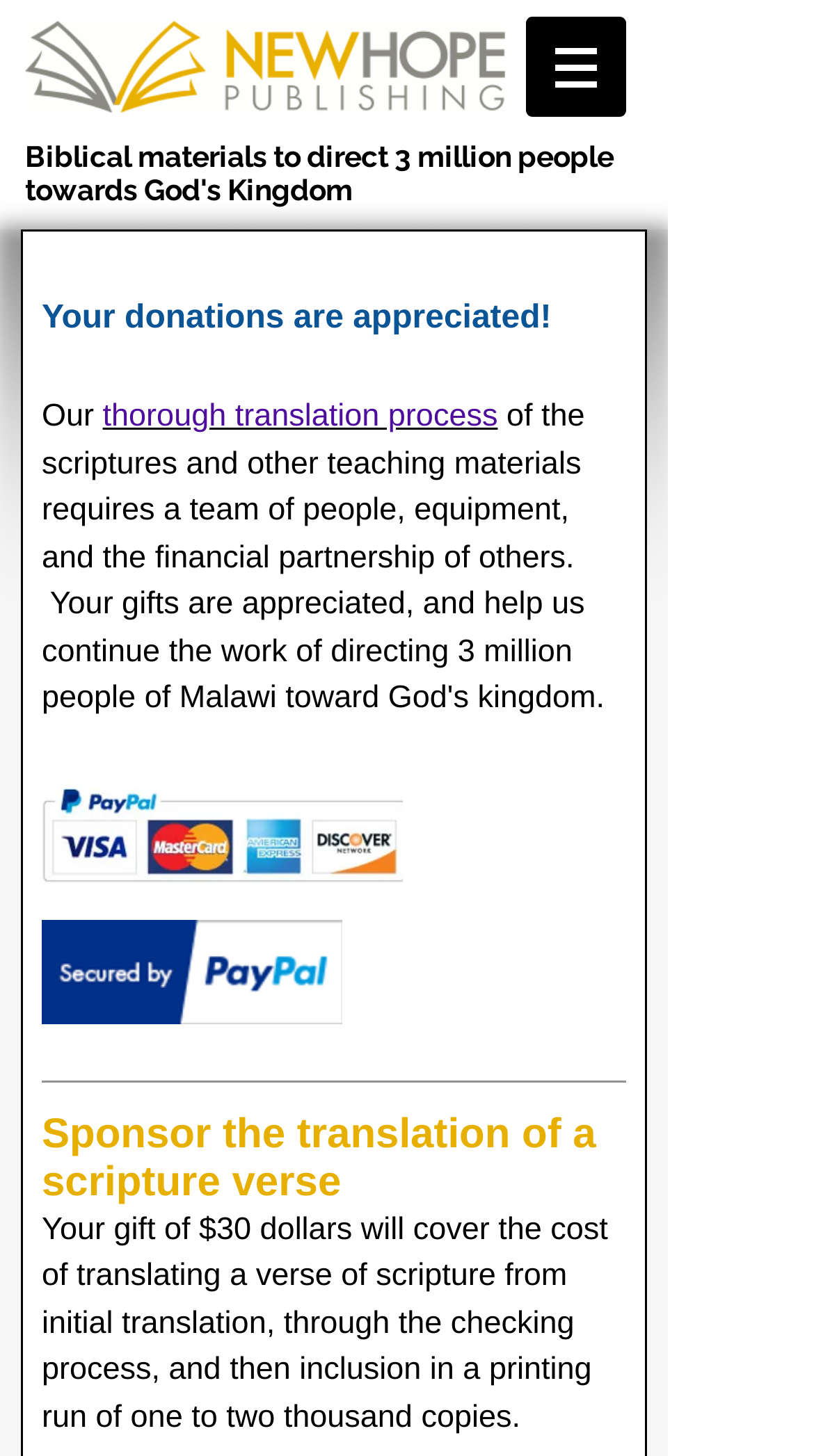Using the description "thorough translation process", predict the bounding box of the relevant HTML element.

[0.126, 0.274, 0.611, 0.298]